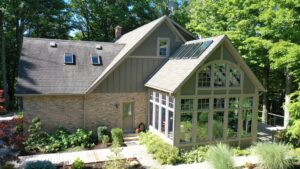Thoroughly describe what you see in the image.

The image showcases a beautifully designed residential home nestled among lush greenery. The house features a harmonious blend of brick and wood, highlighting its inviting façade. Notable architectural elements include a steeply pitched roof and large, abundant windows that allow natural light to flood the interior. The expansive glass sections of the house create a stunning visual contrast against the darker tones of the roof and walls, emphasizing a modern yet rustic aesthetic.

Surrounding the home is meticulously maintained landscaping, with a well-defined pathway leading to the entrance, complemented by a variety of plants and shrubbery that enhance the natural beauty of the setting. This serene environment not only contributes to the overall appeal of the property but also underscores the importance of routine maintenance, such as soft wash roof cleaning, to preserve the home's appearance and extend its longevity. This image embodies the ideal blend of comfort, style, and nature, making it an attractive residence for homeowners seeking a peaceful retreat.